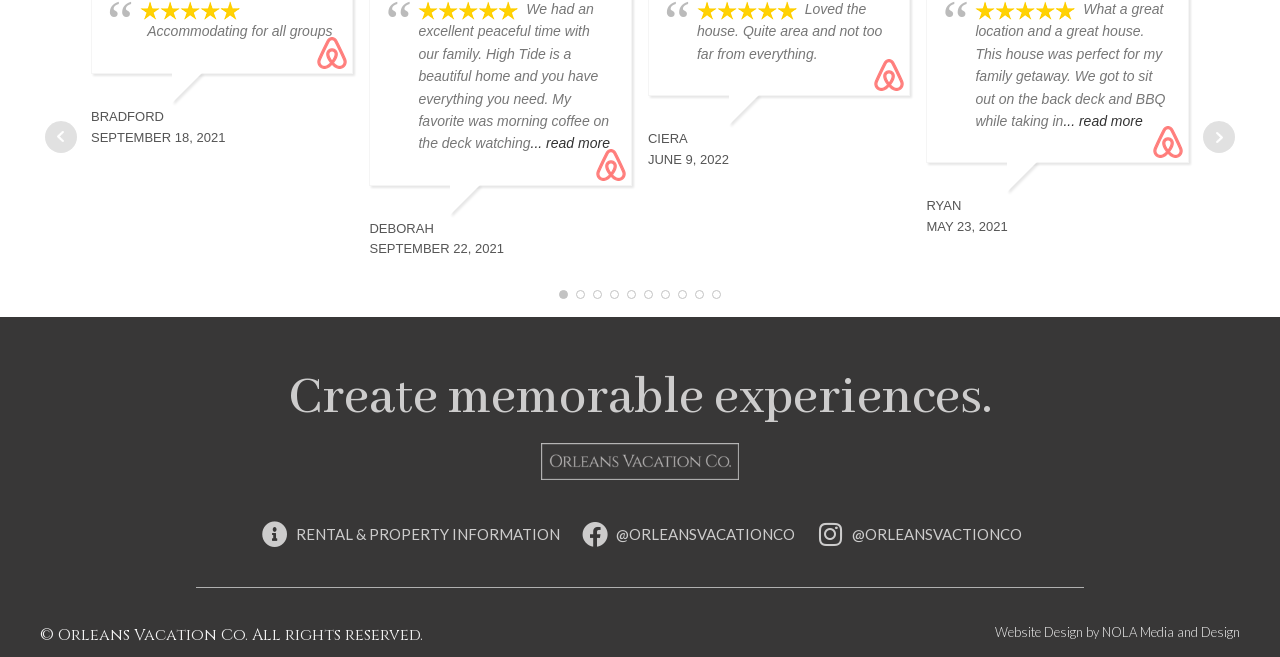Provide the bounding box coordinates for the specified HTML element described in this description: "Next". The coordinates should be four float numbers ranging from 0 to 1, in the format [left, top, right, bottom].

[0.94, 0.184, 0.965, 0.233]